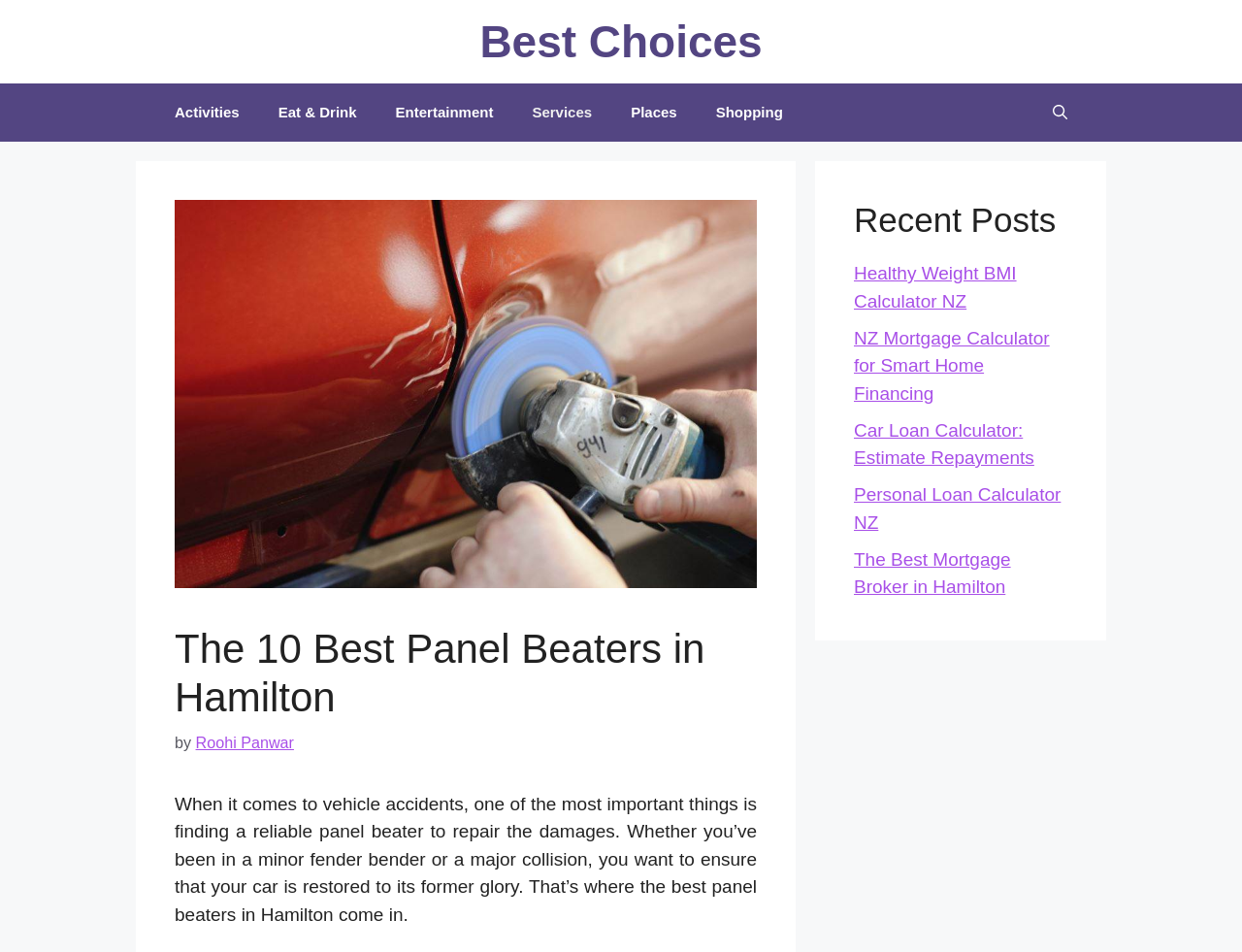Locate the bounding box coordinates of the element that should be clicked to execute the following instruction: "Click on Best Choices".

[0.386, 0.017, 0.614, 0.07]